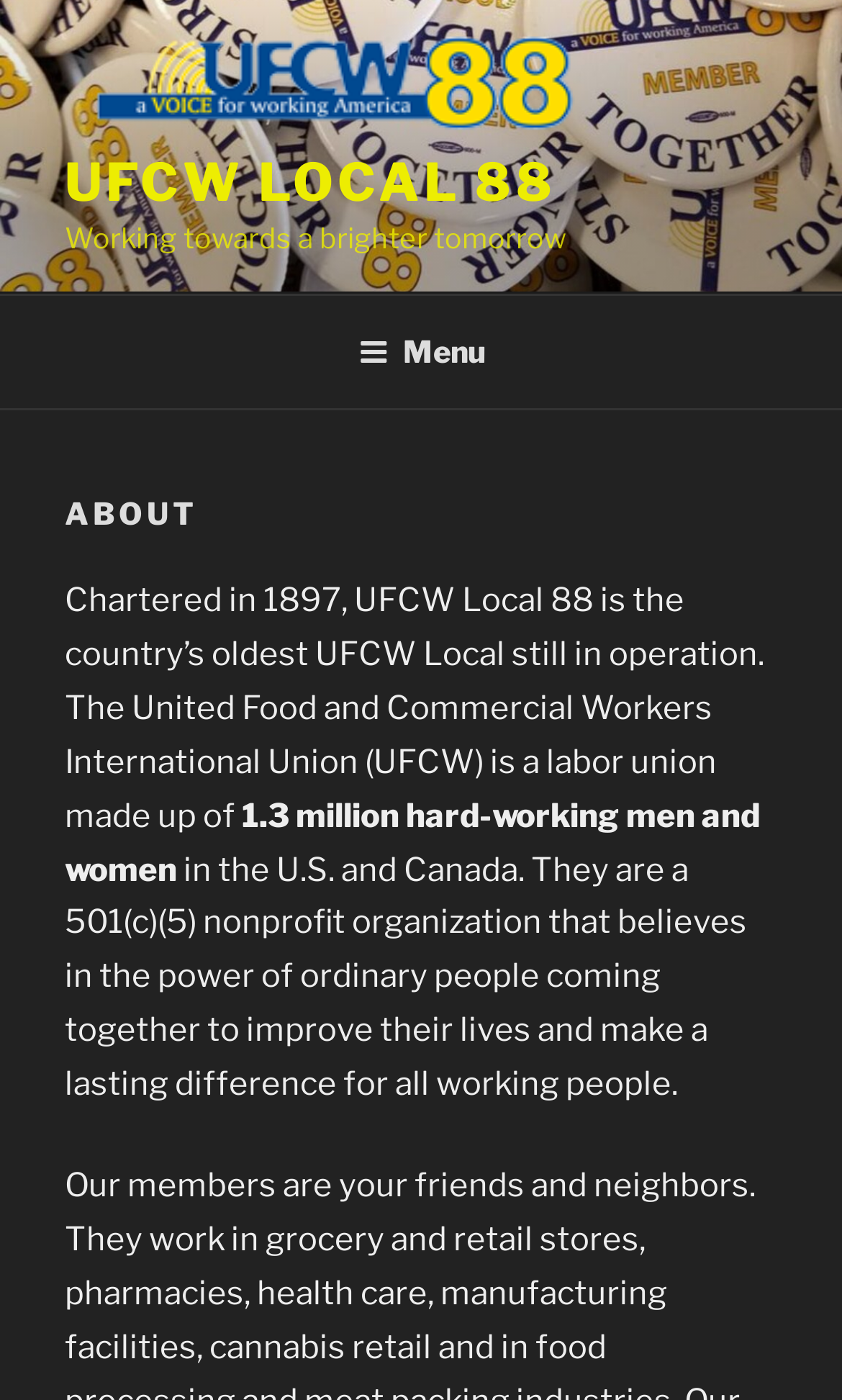Using the element description: "Menu", determine the bounding box coordinates. The coordinates should be in the format [left, top, right, bottom], with values between 0 and 1.

[0.388, 0.214, 0.612, 0.289]